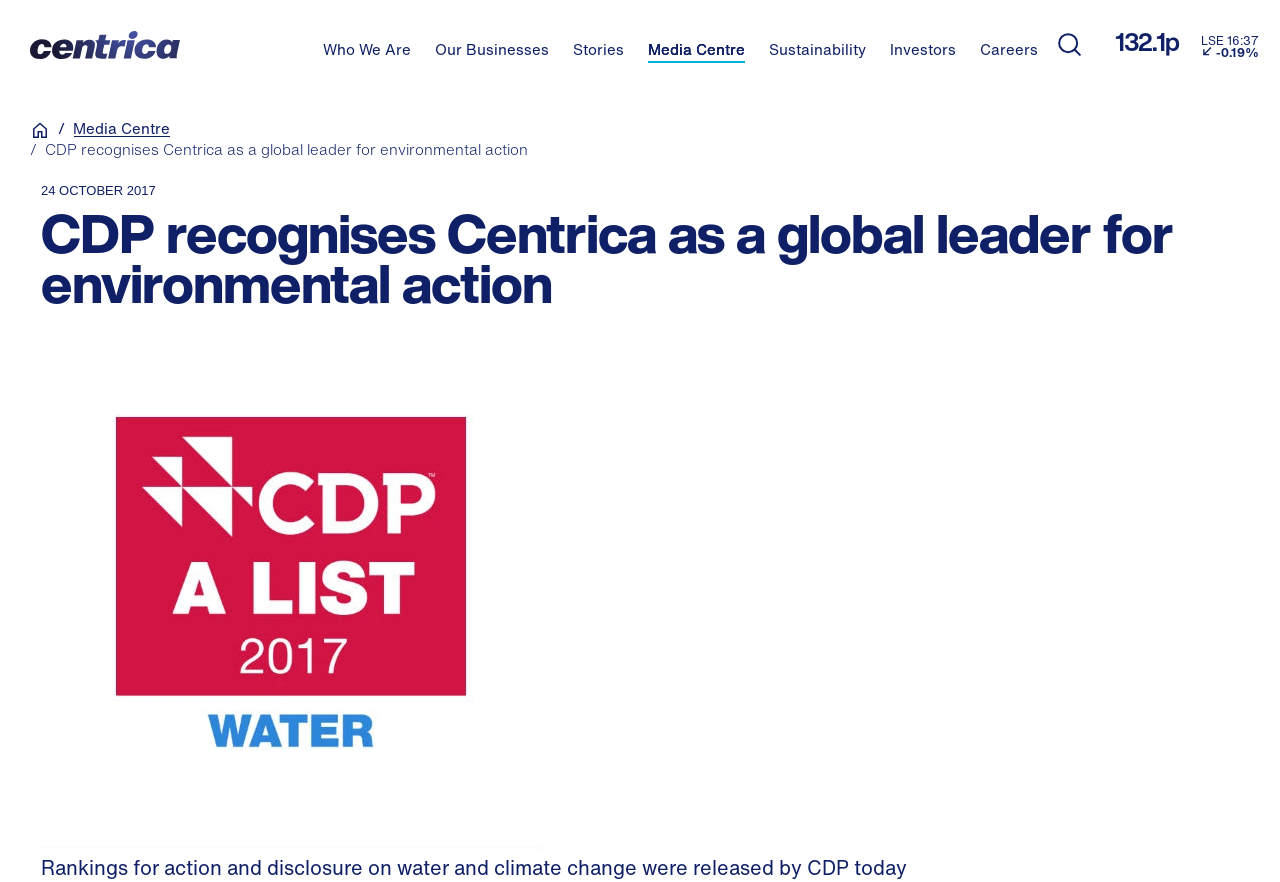Identify the bounding box coordinates of the part that should be clicked to carry out this instruction: "Click the 'About Us' link".

None